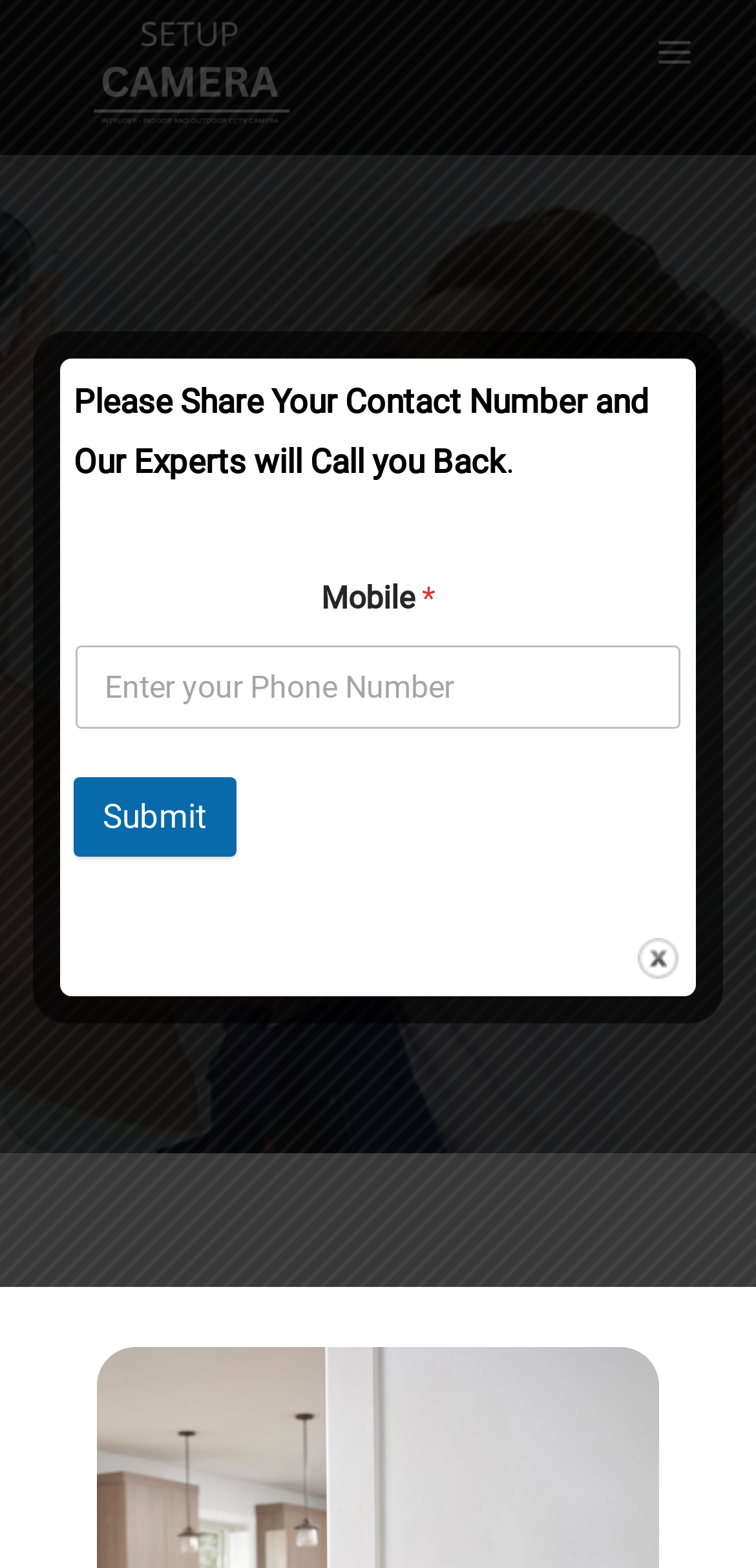Please specify the bounding box coordinates in the format (top-left x, top-left y, bottom-right x, bottom-right y), with all values as floating point numbers between 0 and 1. Identify the bounding box of the UI element described by: Main Menu

[0.836, 0.007, 0.949, 0.061]